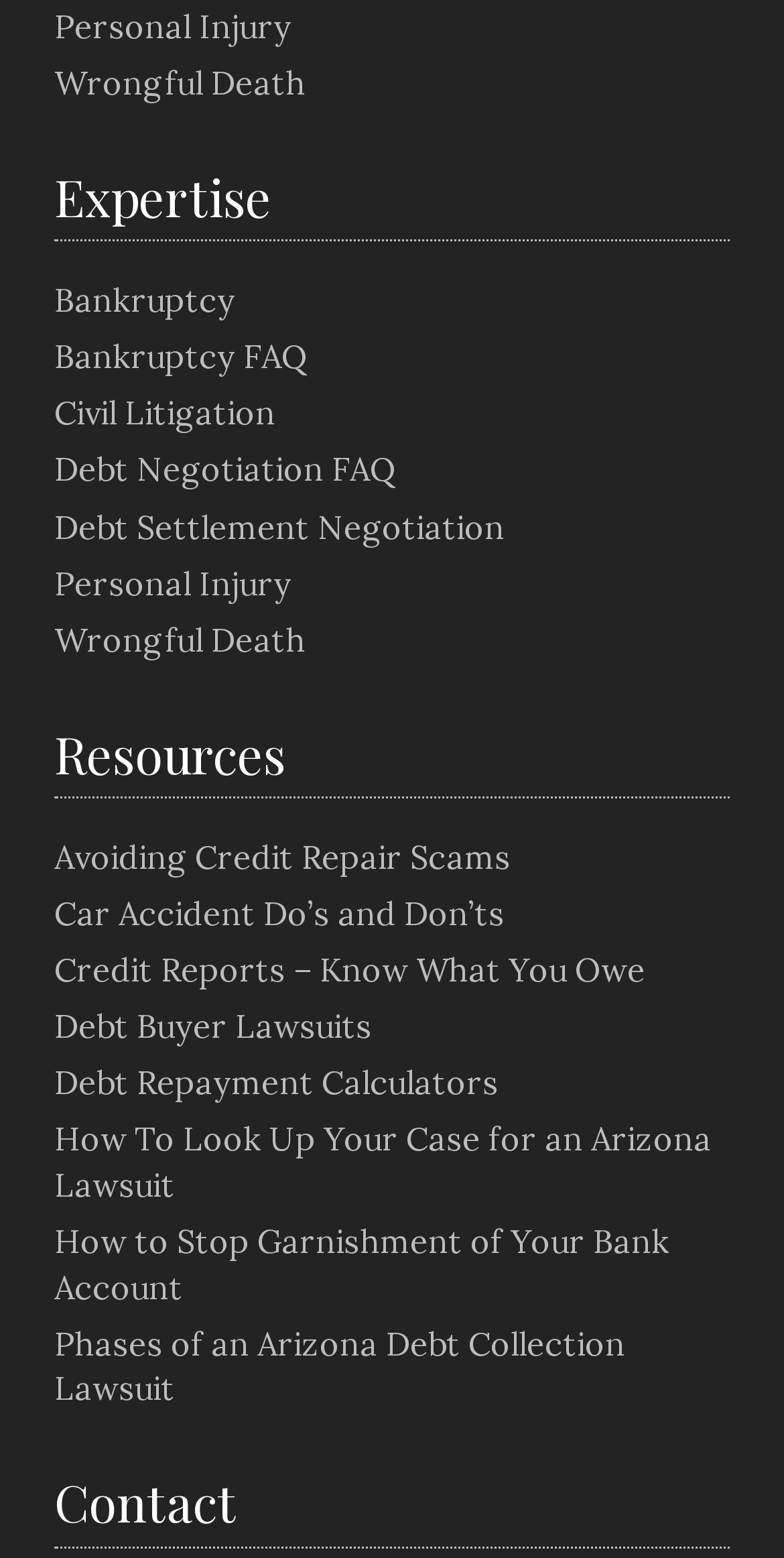Use a single word or phrase to answer the question:
What is the second type of case listed under Expertise?

Wrongful Death